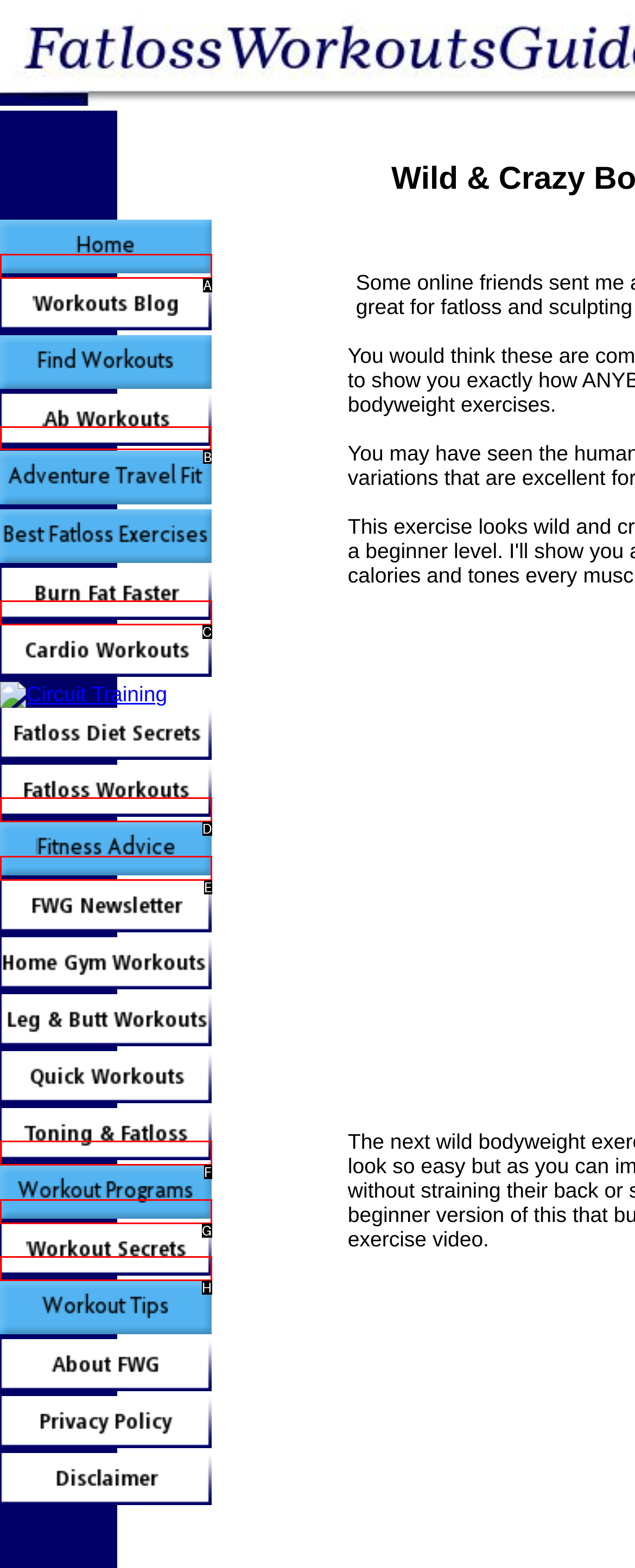Which UI element's letter should be clicked to achieve the task: View Ab Workouts
Provide the letter of the correct choice directly.

B